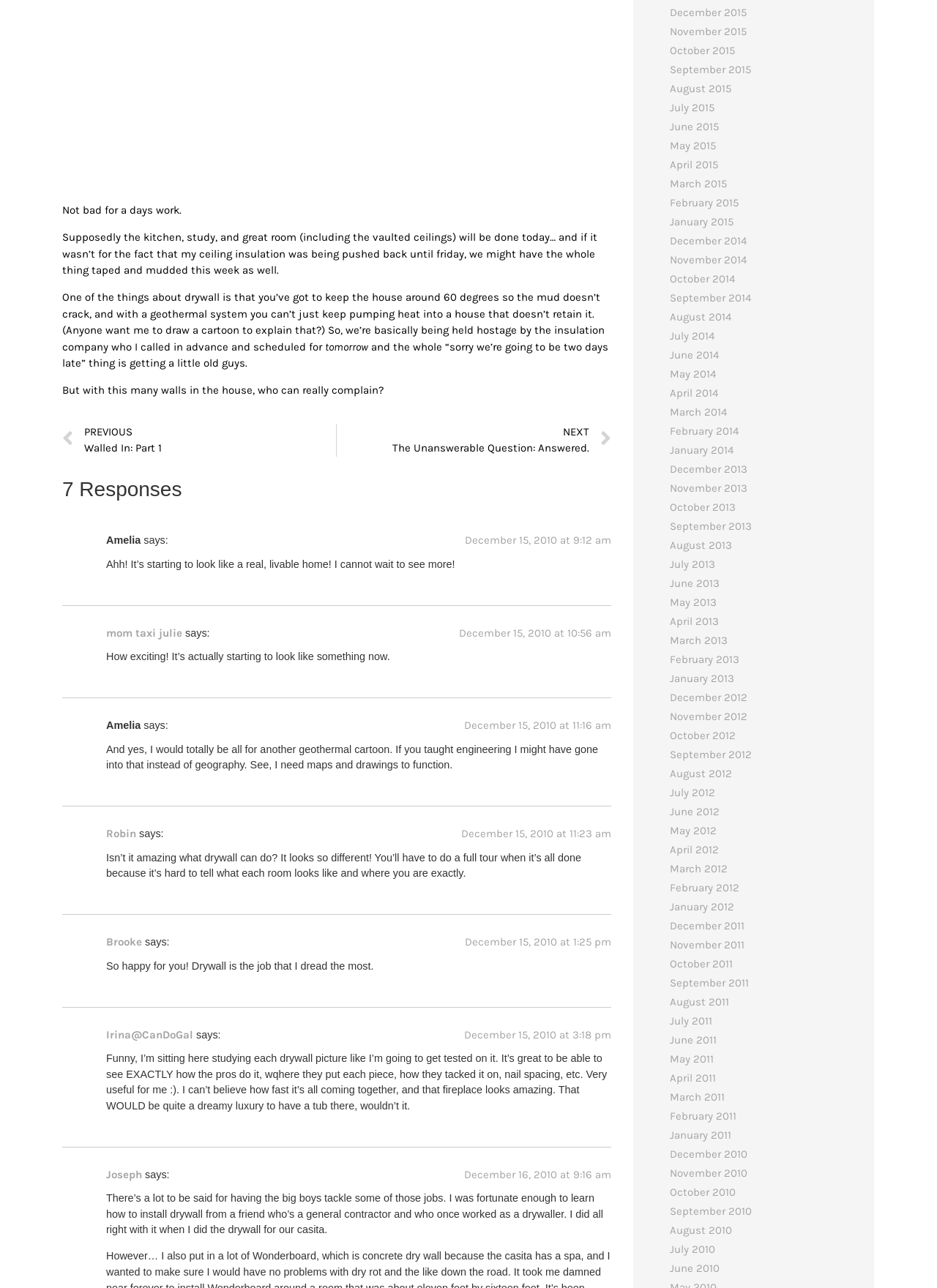Please determine the bounding box coordinates of the area that needs to be clicked to complete this task: 'Click on 'Prev' to view the previous post'. The coordinates must be four float numbers between 0 and 1, formatted as [left, top, right, bottom].

[0.066, 0.329, 0.359, 0.354]